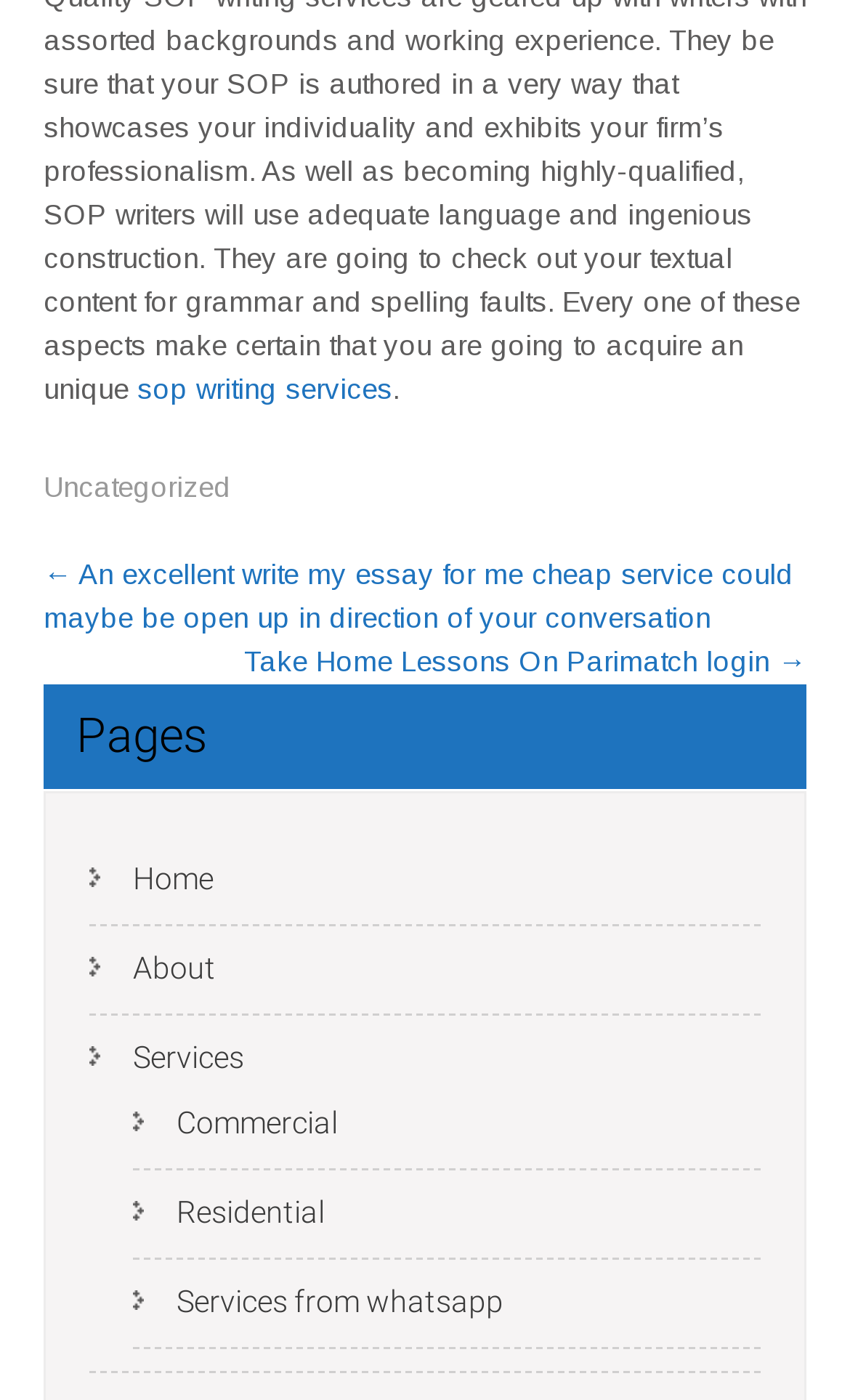What is the next post about?
Refer to the image and provide a concise answer in one word or phrase.

Take Home Lessons On Parimatch login